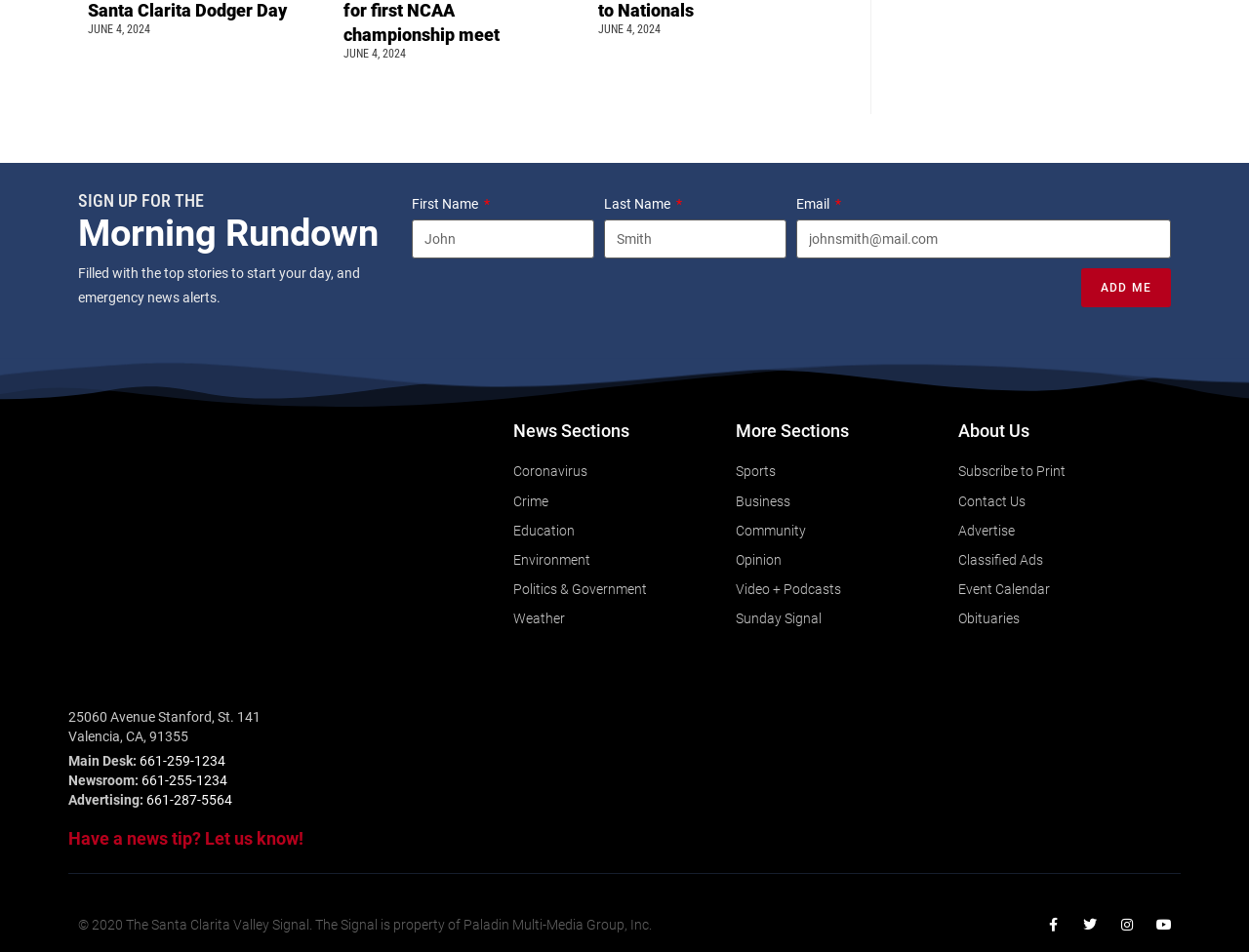Use one word or a short phrase to answer the question provided: 
What is the address of the main desk?

25060 Avenue Stanford, St. 141